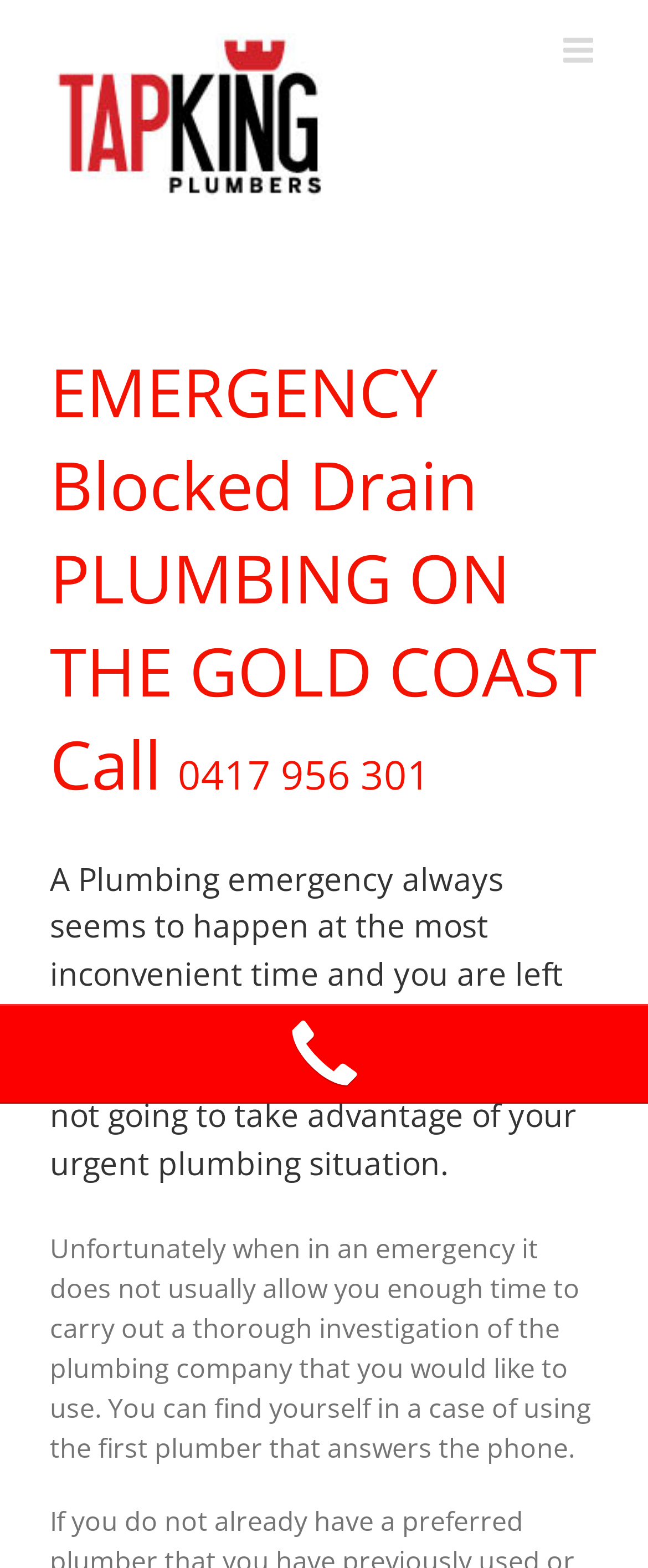Please give a succinct answer using a single word or phrase:
What is the tone of the webpage?

Helpful